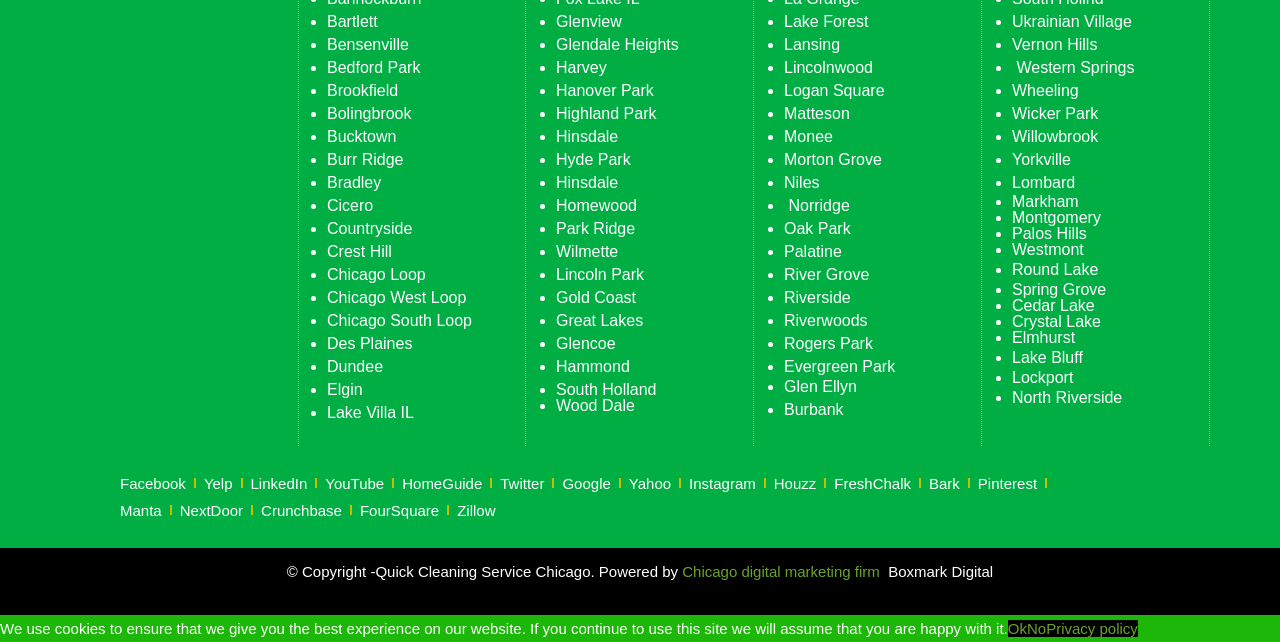Please reply to the following question with a single word or a short phrase:
What is the top-rated cleaning service location?

Chicago